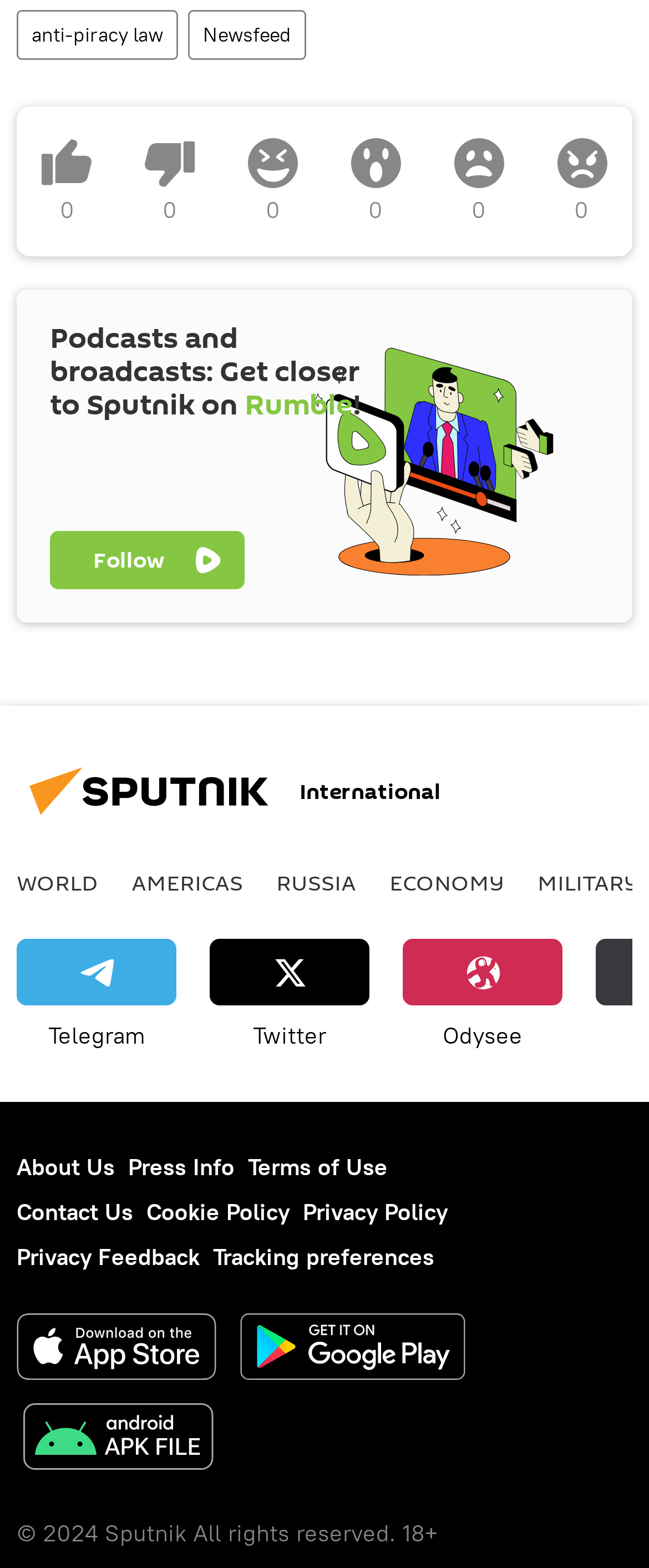Given the element description title="Google play", predict the bounding box coordinates for the UI element in the webpage screenshot. The format should be (top-left x, top-left y, bottom-right x, bottom-right y), and the values should be between 0 and 1.

[0.369, 0.838, 0.718, 0.886]